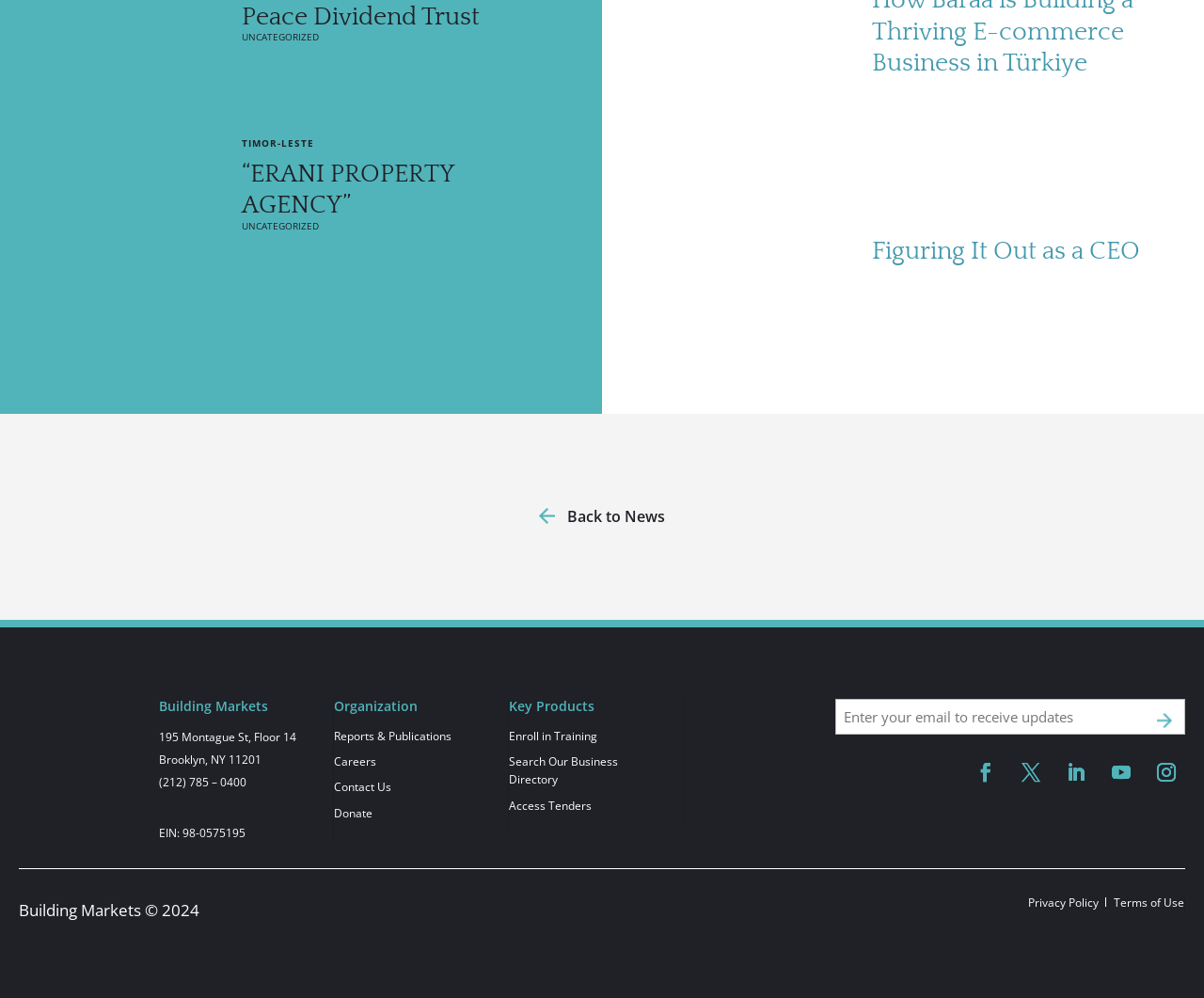What is the name of the property agency?
Please answer the question with a detailed response using the information from the screenshot.

The answer can be found in the heading element with the text '“ERANI PROPERTY AGENCY”' which is located at the top of the webpage.